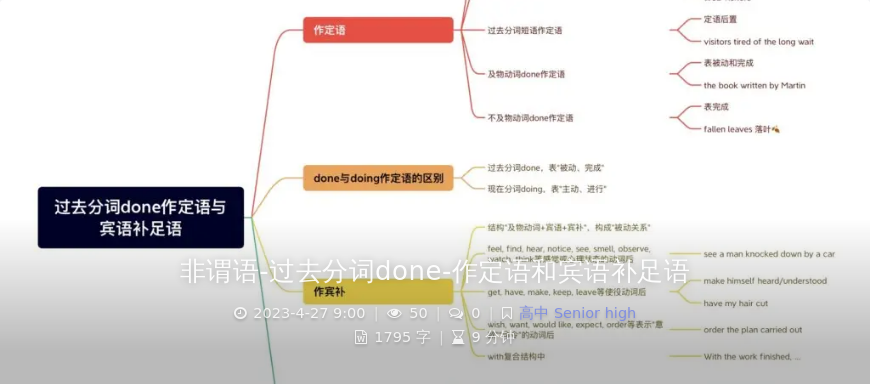What is the function of 'done' in sentences?
Provide an in-depth answer to the question, covering all aspects.

The past participle 'done' functions in sentences to modify nouns and form parts of sentences, as illustrated in the mind map with various example sentences and contextual uses.